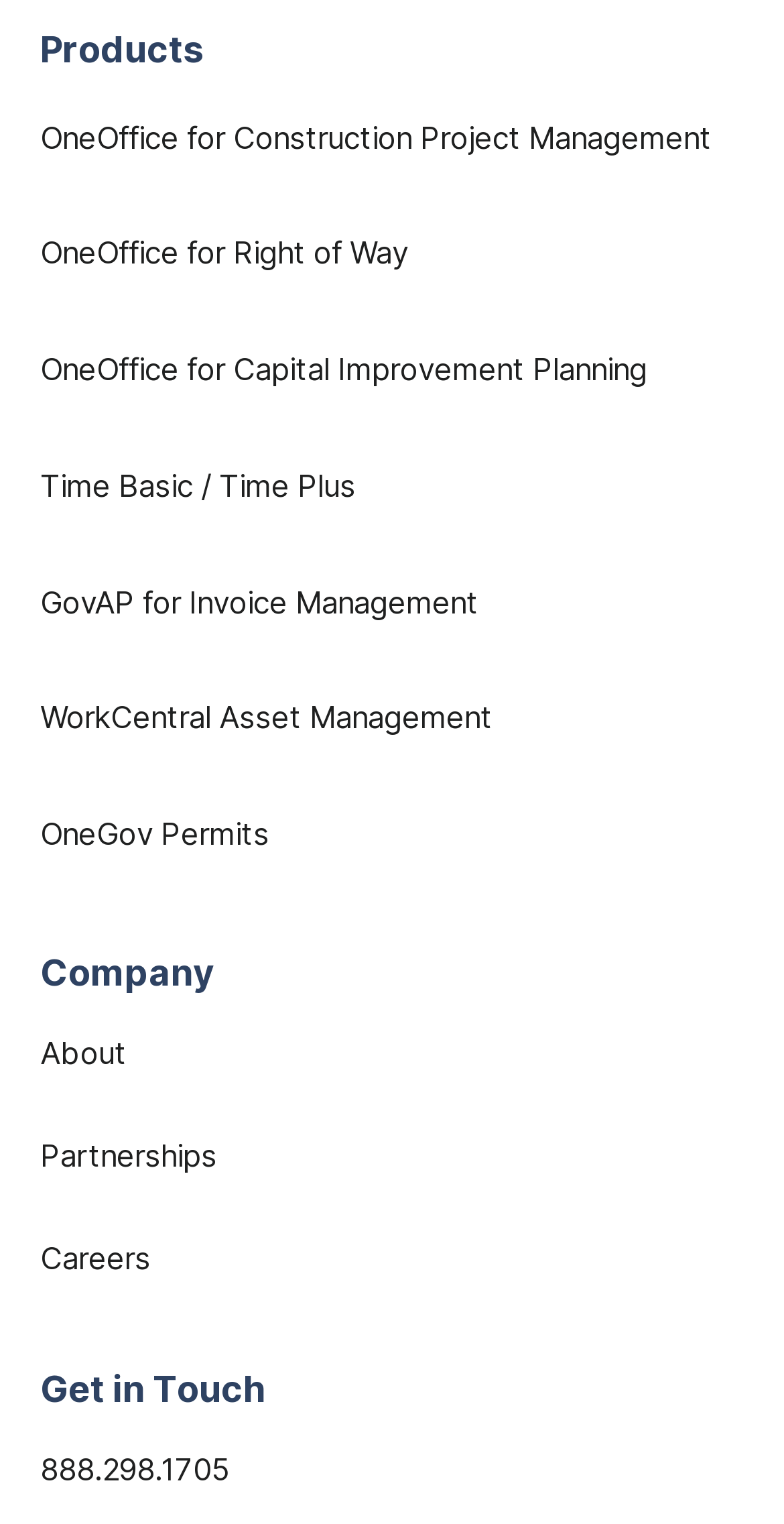Please specify the bounding box coordinates of the clickable region to carry out the following instruction: "Explore capital improvement planning products". The coordinates should be four float numbers between 0 and 1, in the format [left, top, right, bottom].

[0.0, 0.215, 1.0, 0.27]